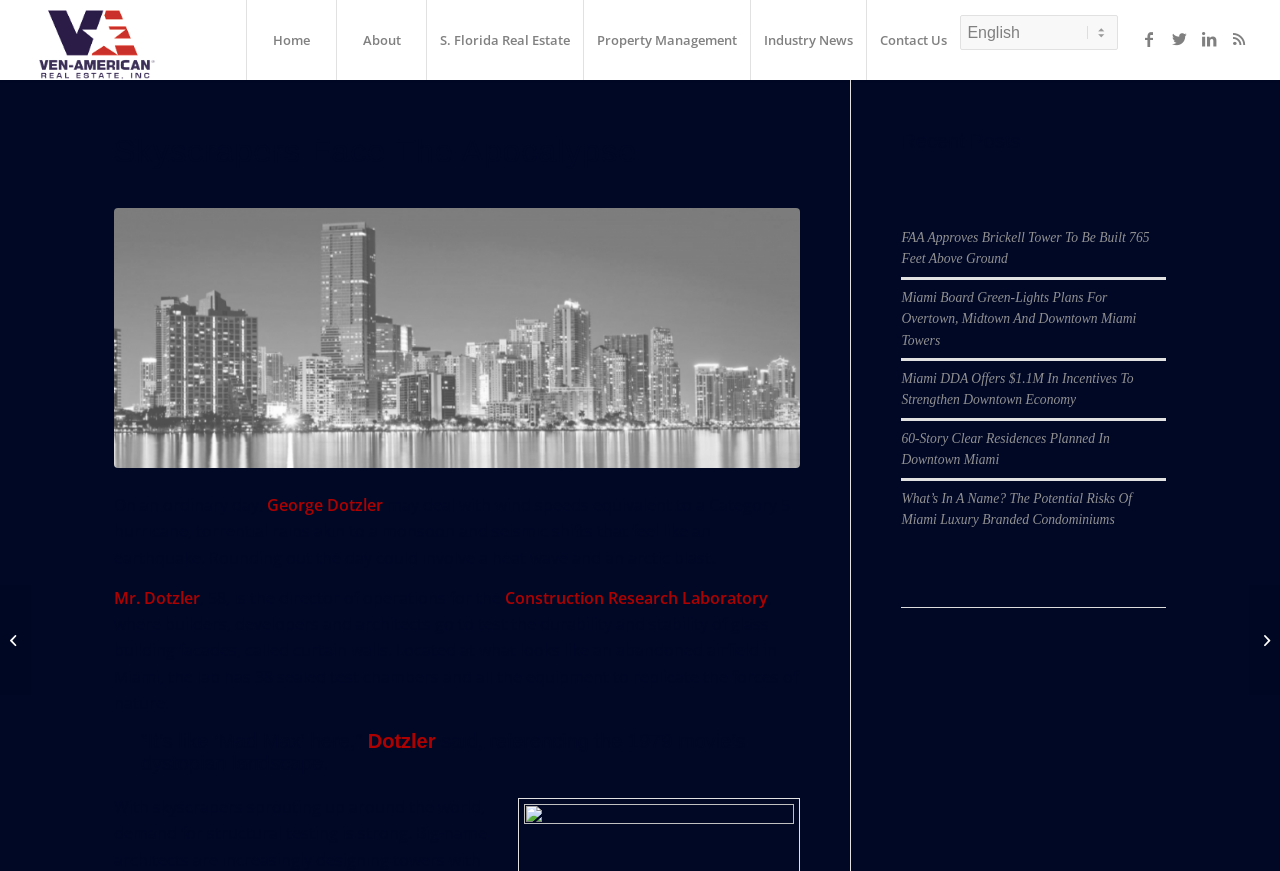Provide a one-word or short-phrase answer to the question:
What is the name of the company on the webpage?

Ven-American Real Estate Inc